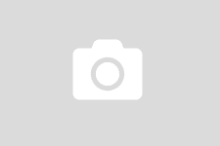Look at the image and answer the question in detail:
What is the purpose of the post?

The purpose of the post is to inform readers about the benefits and uses of CBD oil, as stated in the caption, which mentions that the accompanying text aims to inform readers about how CBD oil can contribute to health and well-being.